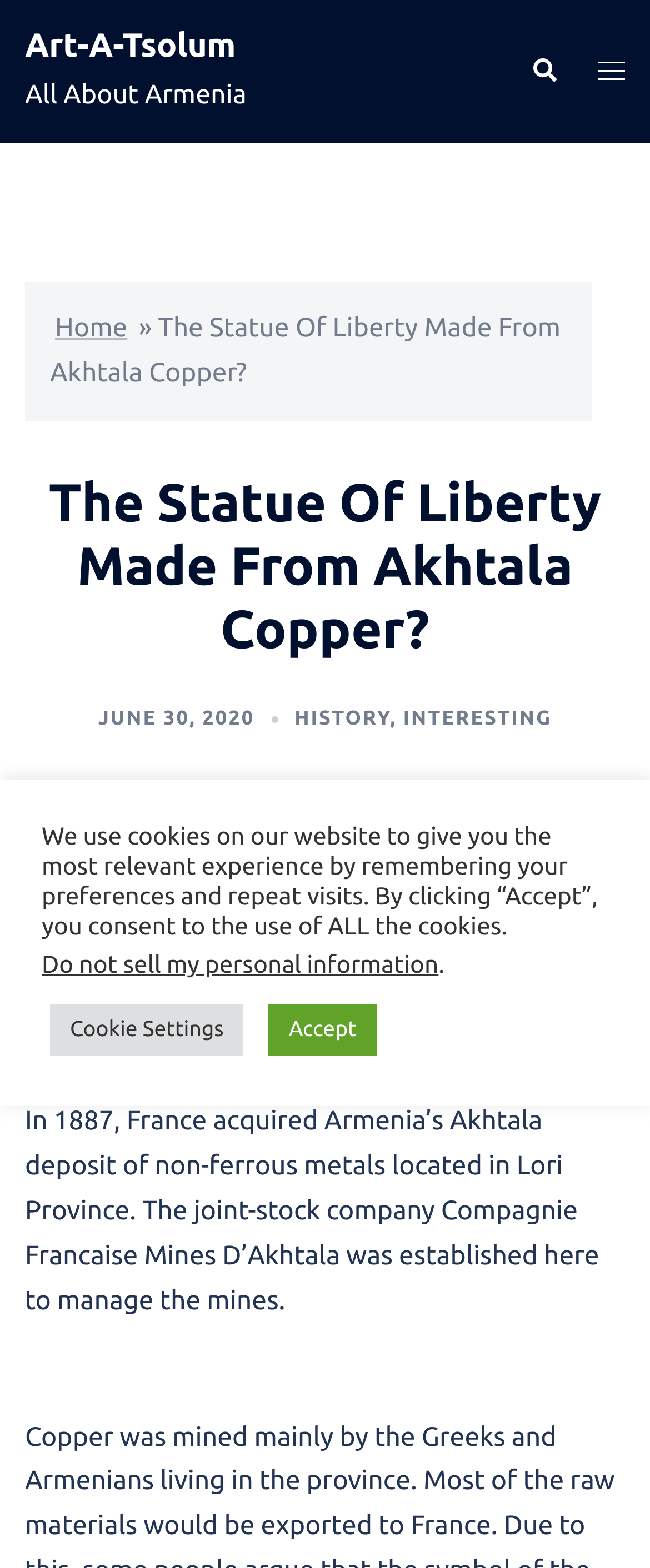Extract the primary headline from the webpage and present its text.

The Statue Of Liberty Made From Akhtala Copper?